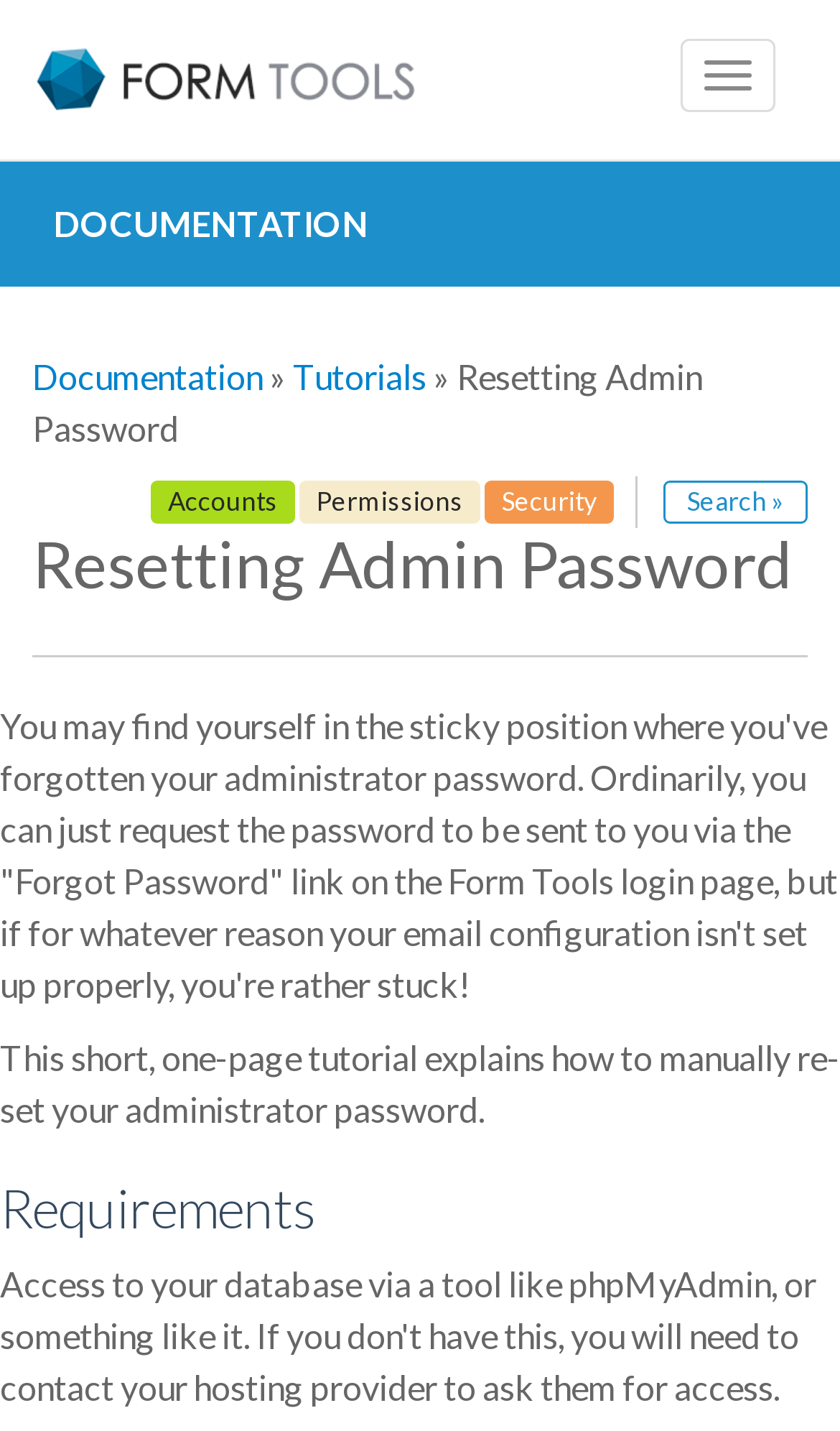Given the element description, predict the bounding box coordinates in the format (top-left x, top-left y, bottom-right x, bottom-right y), using floating point numbers between 0 and 1: Toggle navigation

[0.81, 0.027, 0.923, 0.078]